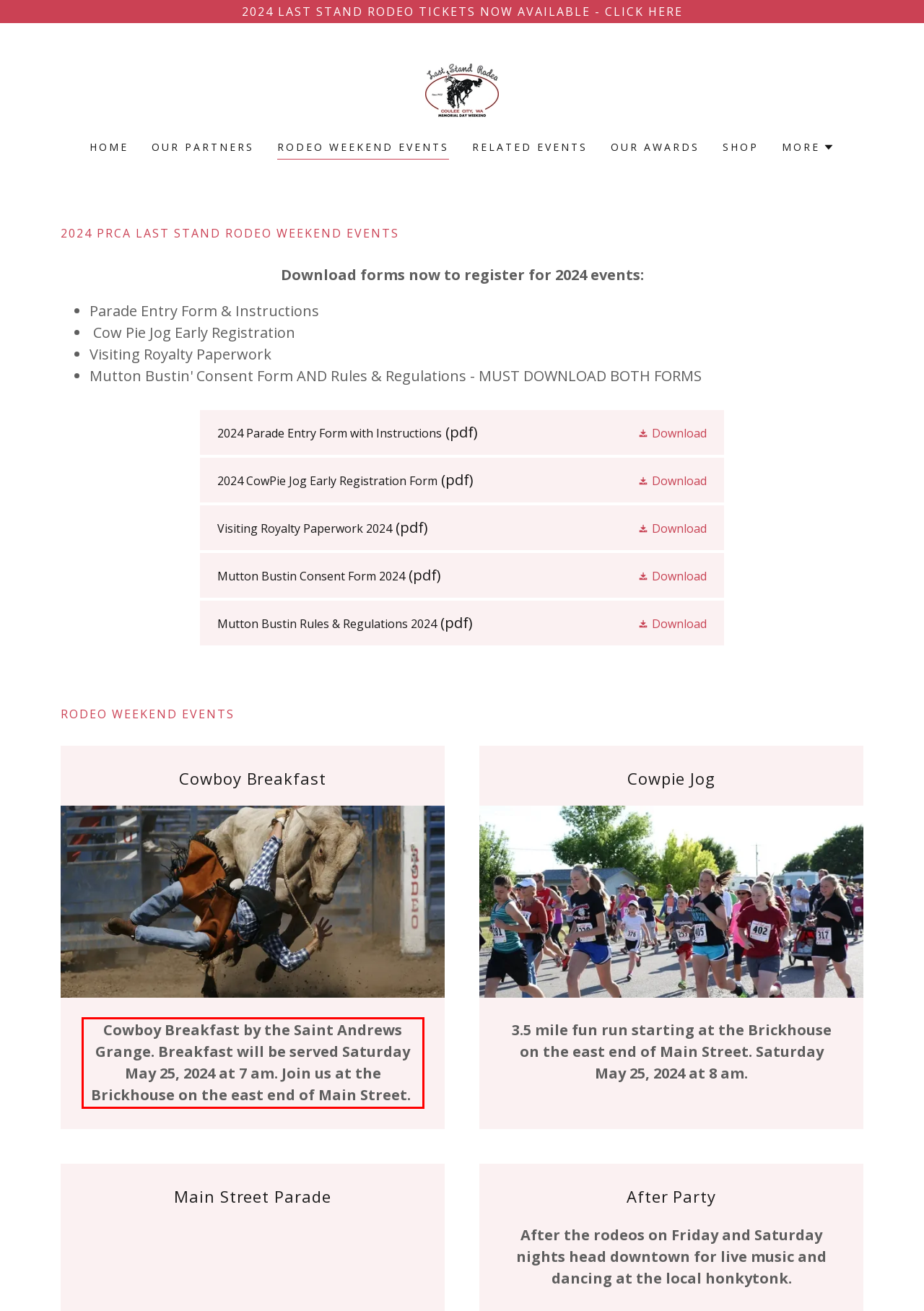You are presented with a webpage screenshot featuring a red bounding box. Perform OCR on the text inside the red bounding box and extract the content.

Cowboy Breakfast by the Saint Andrews Grange. Breakfast will be served Saturday May 25, 2024 at 7 am. Join us at the Brickhouse on the east end of Main Street.